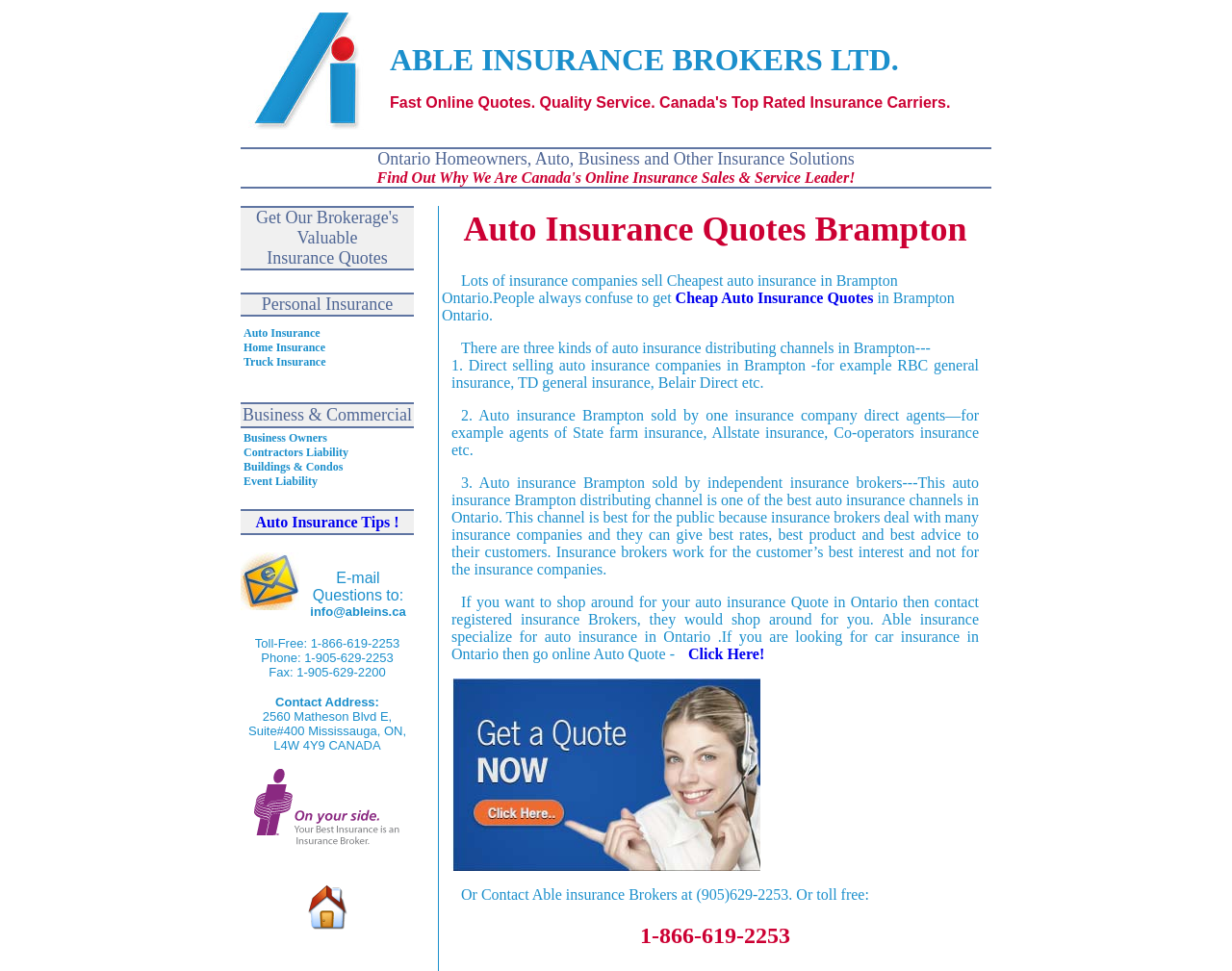Identify the bounding box coordinates of the HTML element based on this description: "Home Insurance".

[0.198, 0.351, 0.264, 0.365]